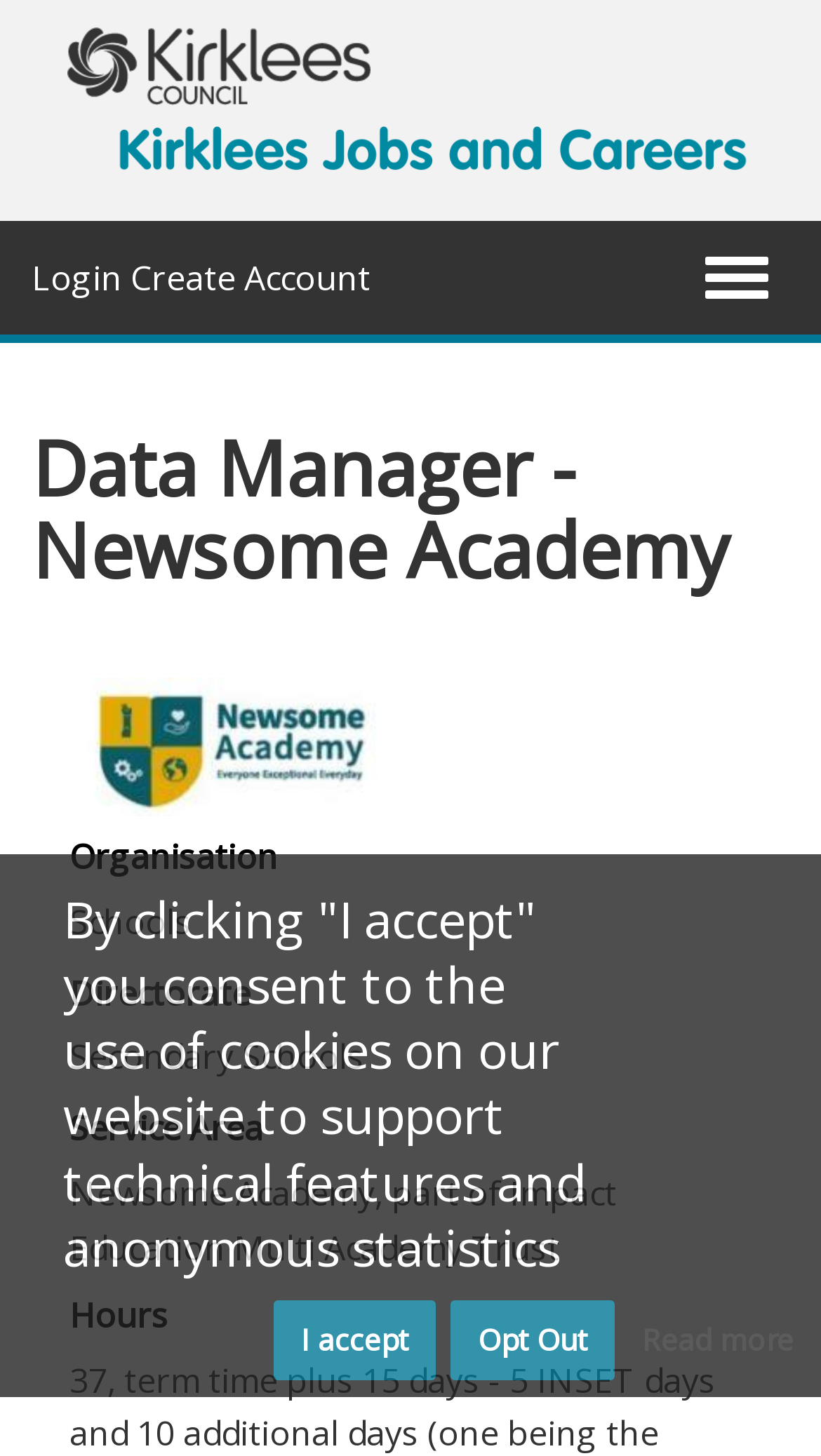What is the organisation type of Newsome Academy?
Answer the question with a single word or phrase derived from the image.

Schools